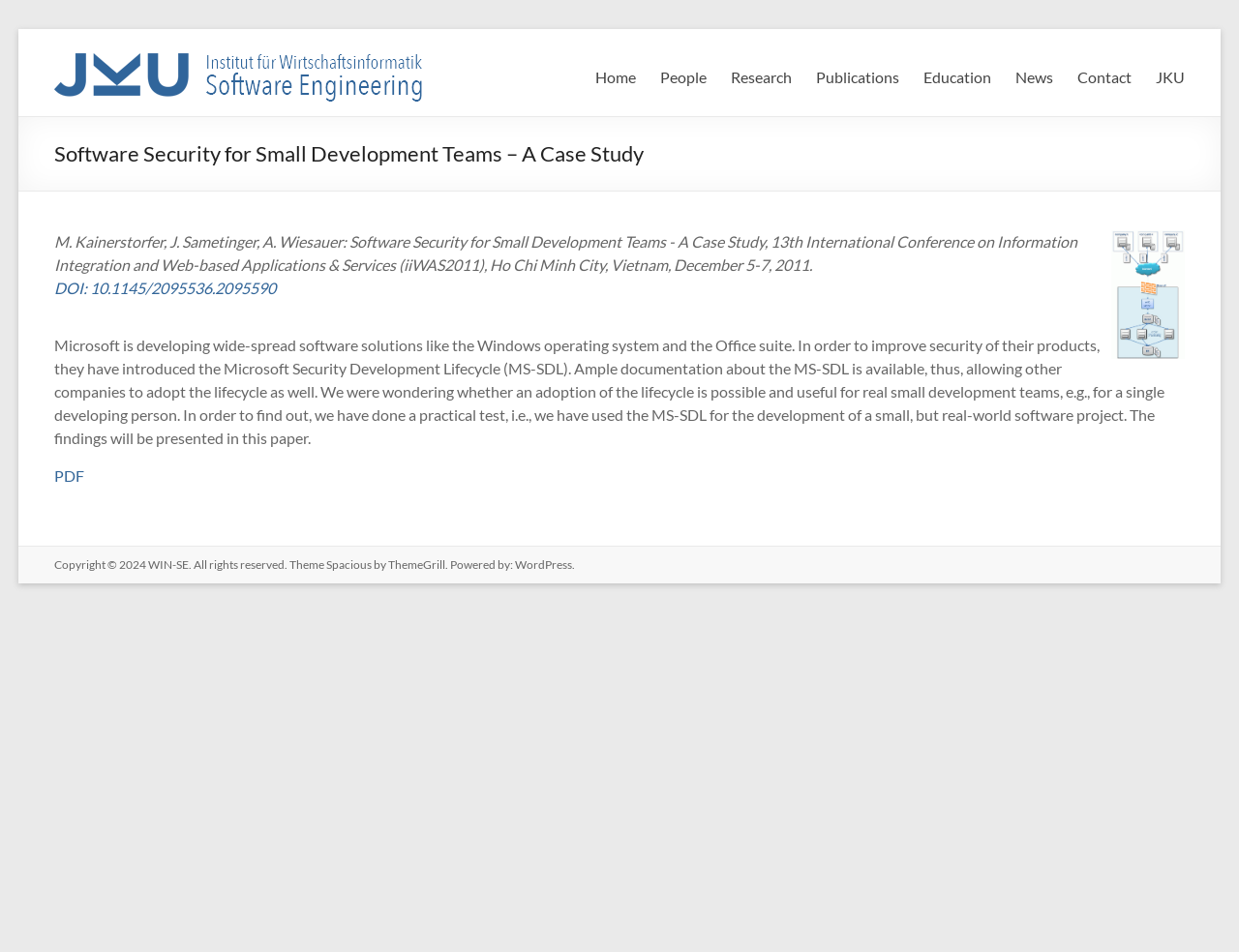Please determine the bounding box coordinates for the element that should be clicked to follow these instructions: "search for products".

None